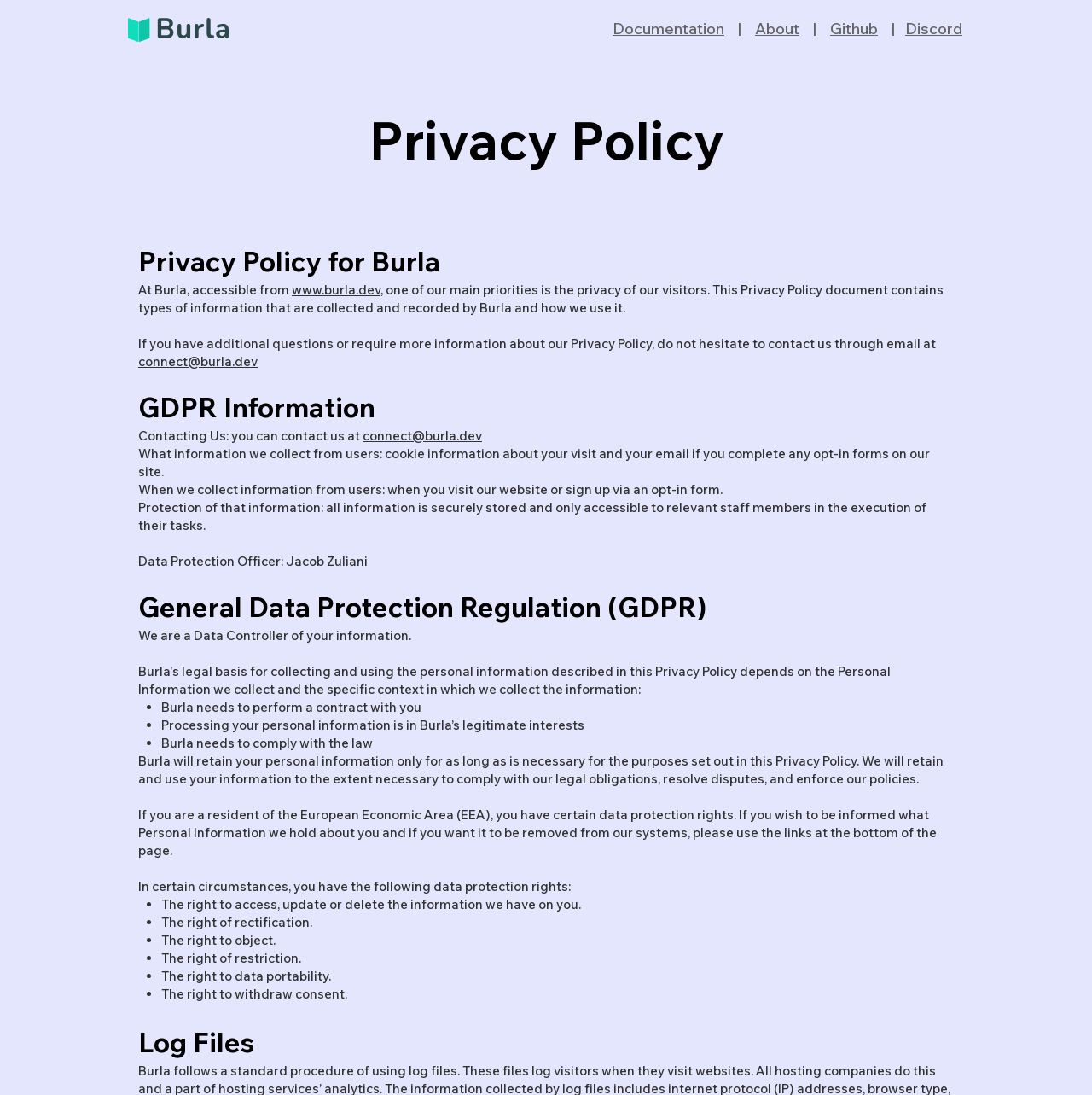Determine the bounding box coordinates of the target area to click to execute the following instruction: "Learn about GDPR Information."

[0.127, 0.355, 0.873, 0.39]